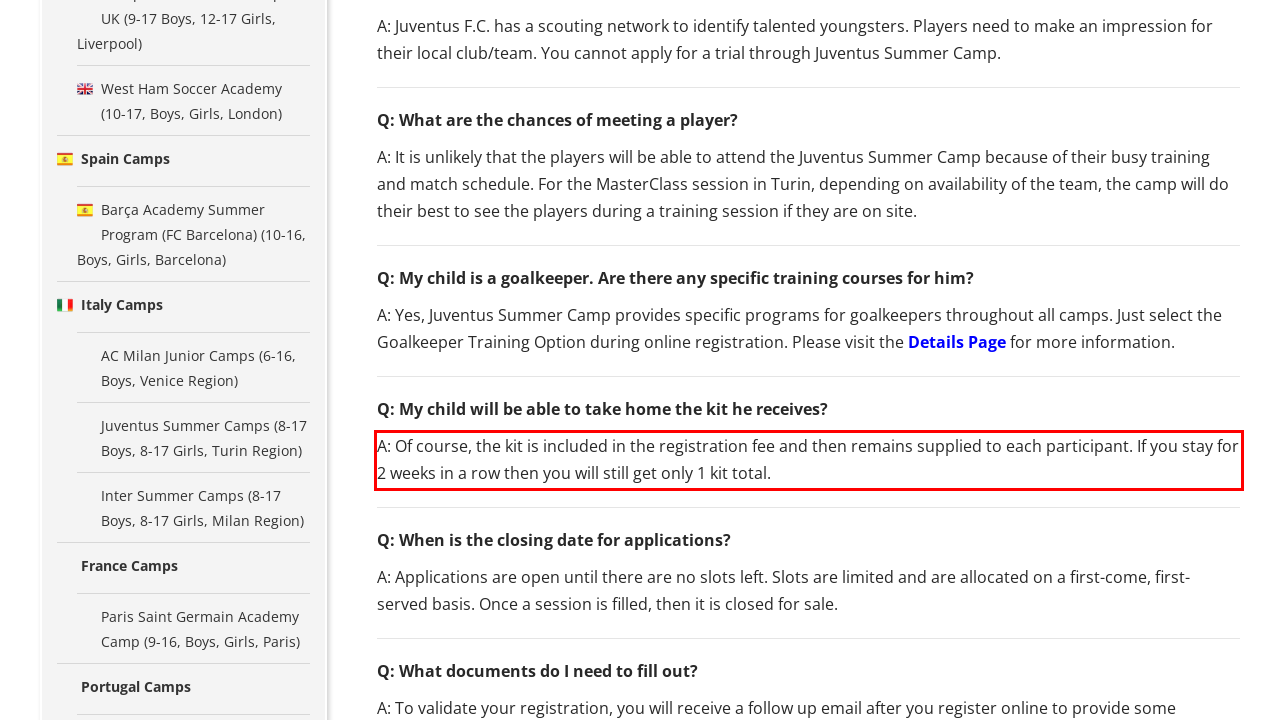Your task is to recognize and extract the text content from the UI element enclosed in the red bounding box on the webpage screenshot.

A: Of course, the kit is included in the registration fee and then remains supplied to each participant. If you stay for 2 weeks in a row then you will still get only 1 kit total.